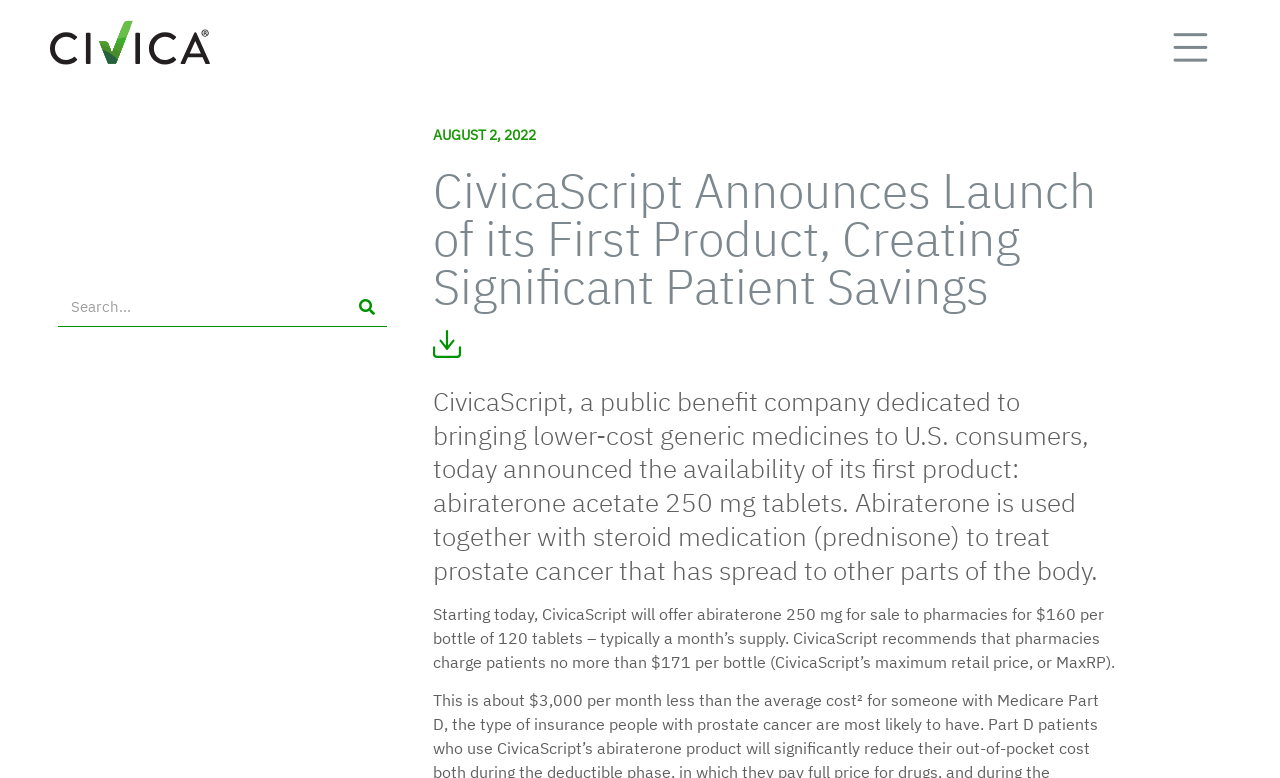Provide the bounding box coordinates for the UI element that is described as: "parent_node: Search name="s" placeholder="Search..."".

[0.045, 0.37, 0.272, 0.418]